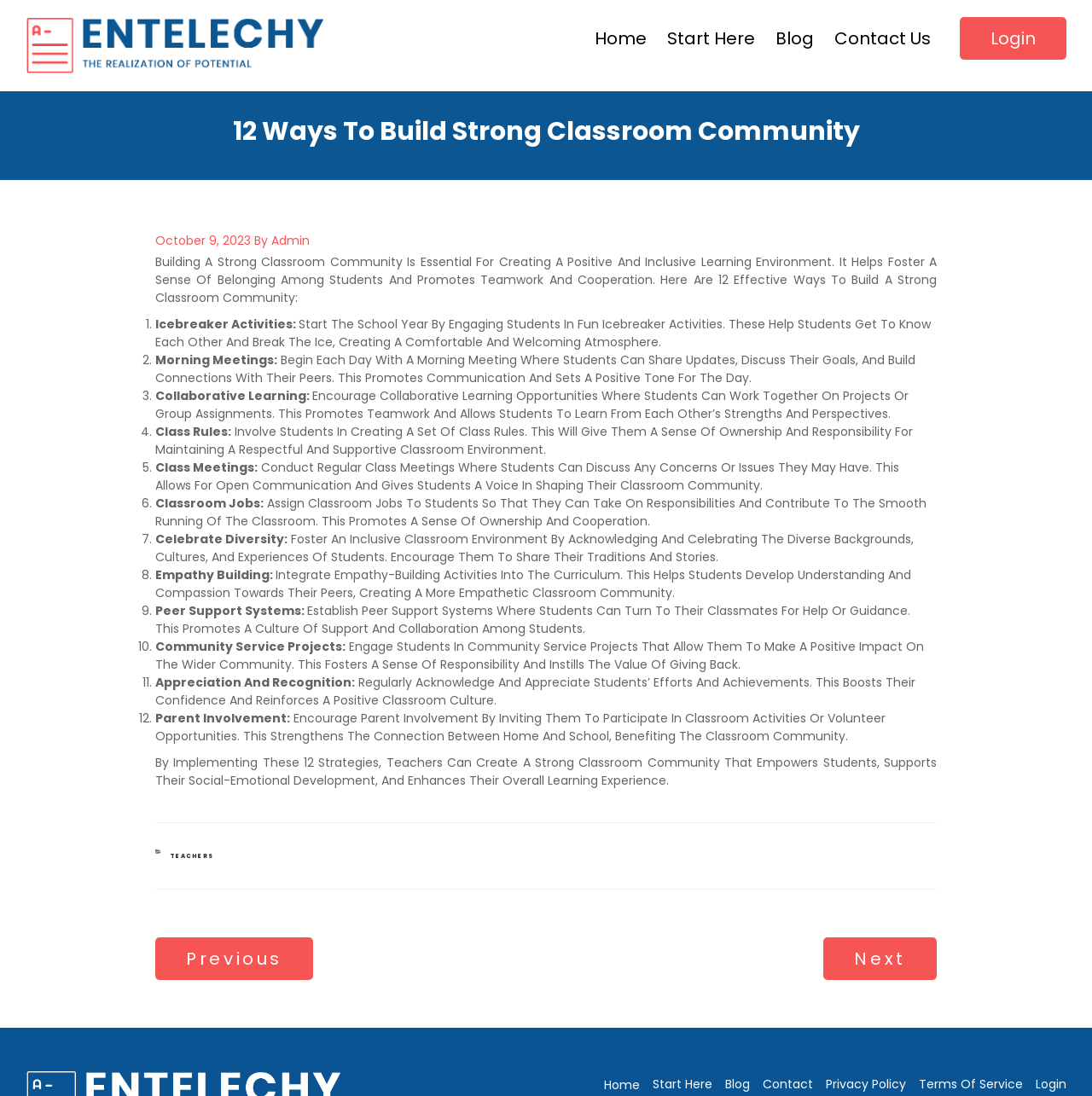Determine the bounding box coordinates of the section I need to click to execute the following instruction: "Login to the website". Provide the coordinates as four float numbers between 0 and 1, i.e., [left, top, right, bottom].

[0.879, 0.016, 0.977, 0.054]